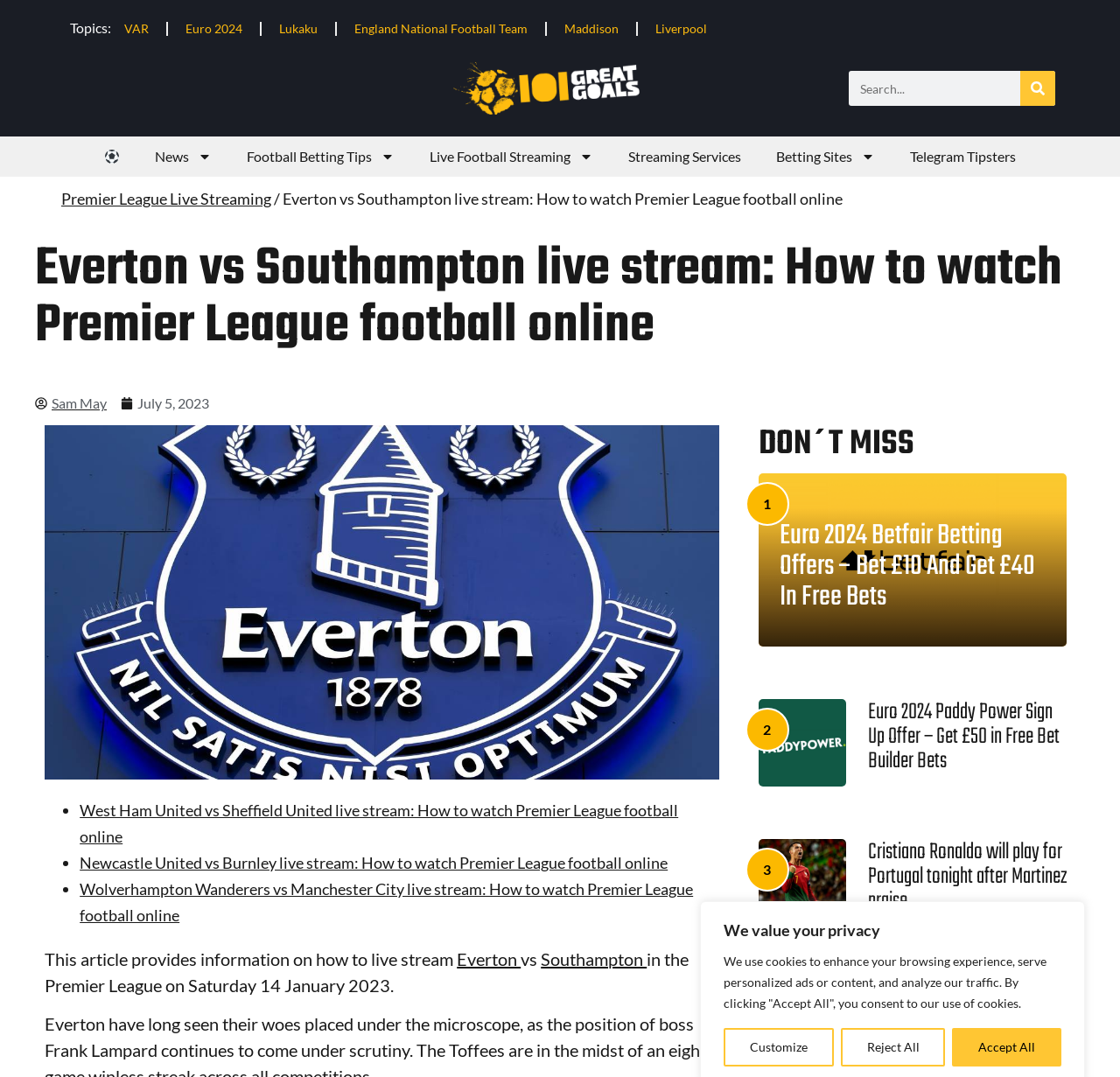What is the name of the football team with a logo displayed at the top of the webpage?
Look at the image and respond with a one-word or short phrase answer.

101